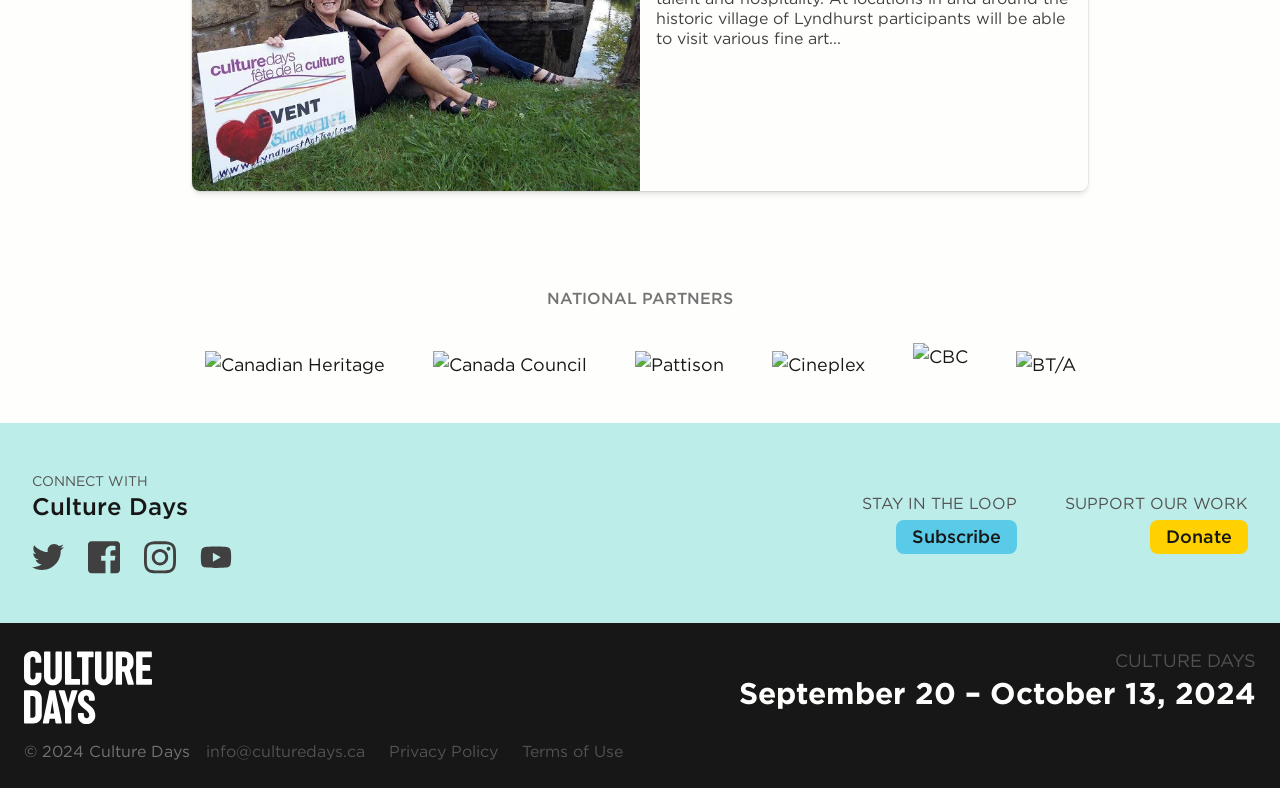Extract the bounding box coordinates of the UI element described: "alt="Cineplex"". Provide the coordinates in the format [left, top, right, bottom] with values ranging from 0 to 1.

[0.603, 0.435, 0.675, 0.496]